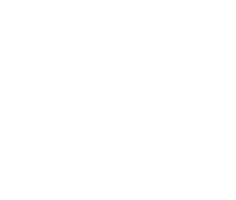Using the image as a reference, answer the following question in as much detail as possible:
What is the significance of Brian May's presence at the event?

The caption suggests that Brian May's presence at the event is significant because he is a rock legend, and his attendance added to the excitement and admiration of the audience, creating a vibrant atmosphere.